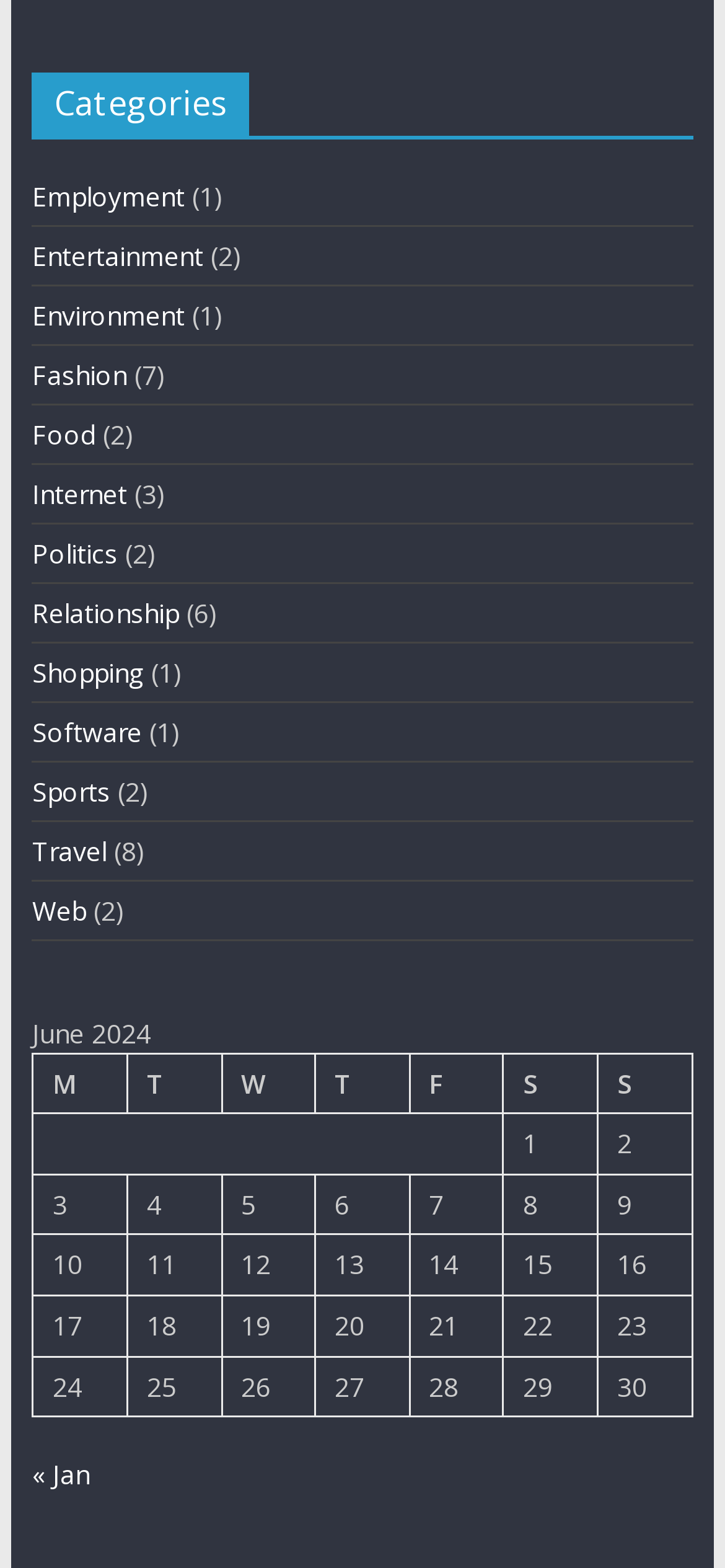Specify the bounding box coordinates of the area to click in order to execute this command: 'View the 'June 2024' table'. The coordinates should consist of four float numbers ranging from 0 to 1, and should be formatted as [left, top, right, bottom].

[0.044, 0.648, 0.956, 0.904]